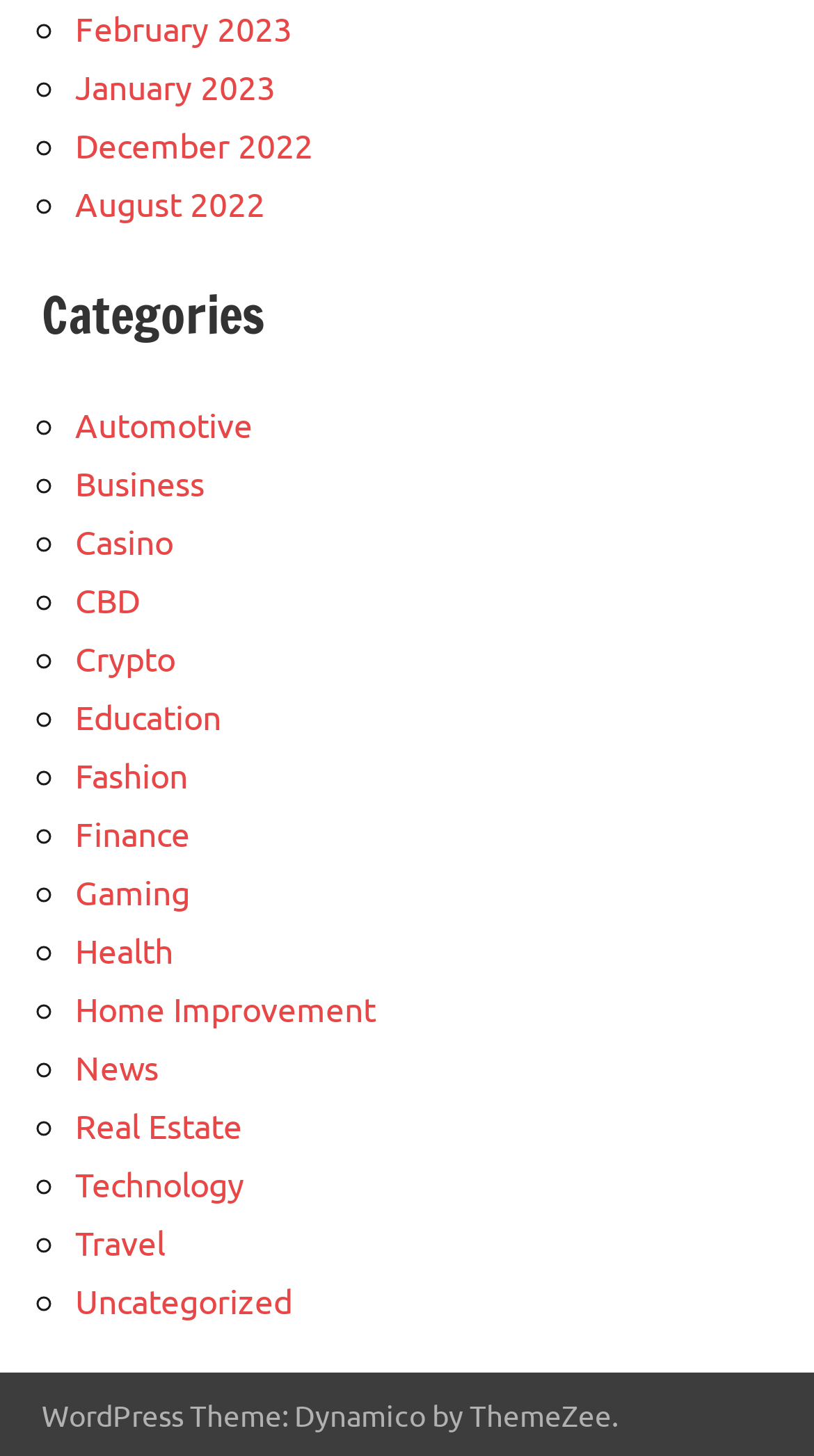Identify the bounding box coordinates of the section that should be clicked to achieve the task described: "Click on February 2023".

[0.092, 0.004, 0.359, 0.033]